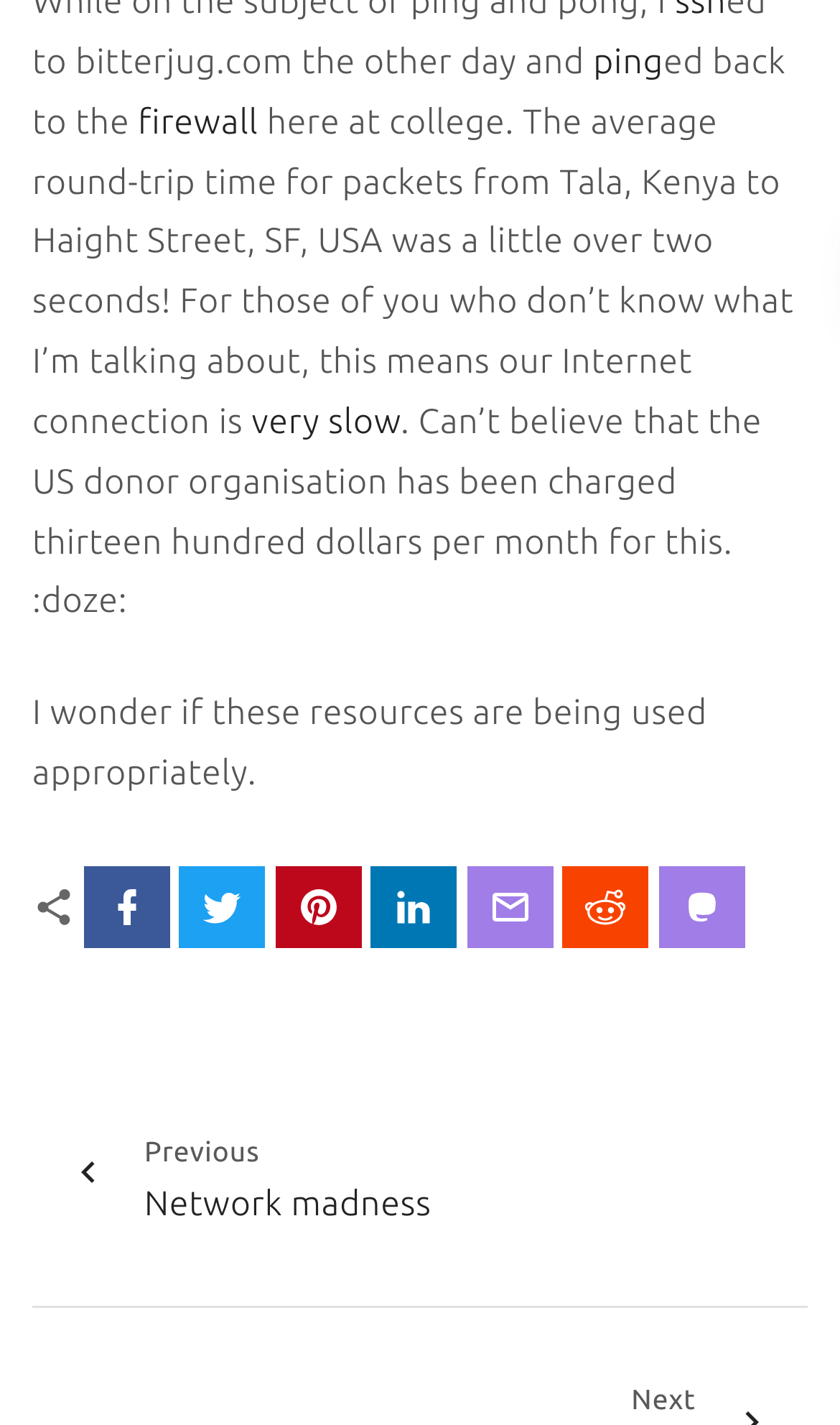Identify the bounding box of the UI element that matches this description: "very slow".

[0.3, 0.283, 0.477, 0.31]